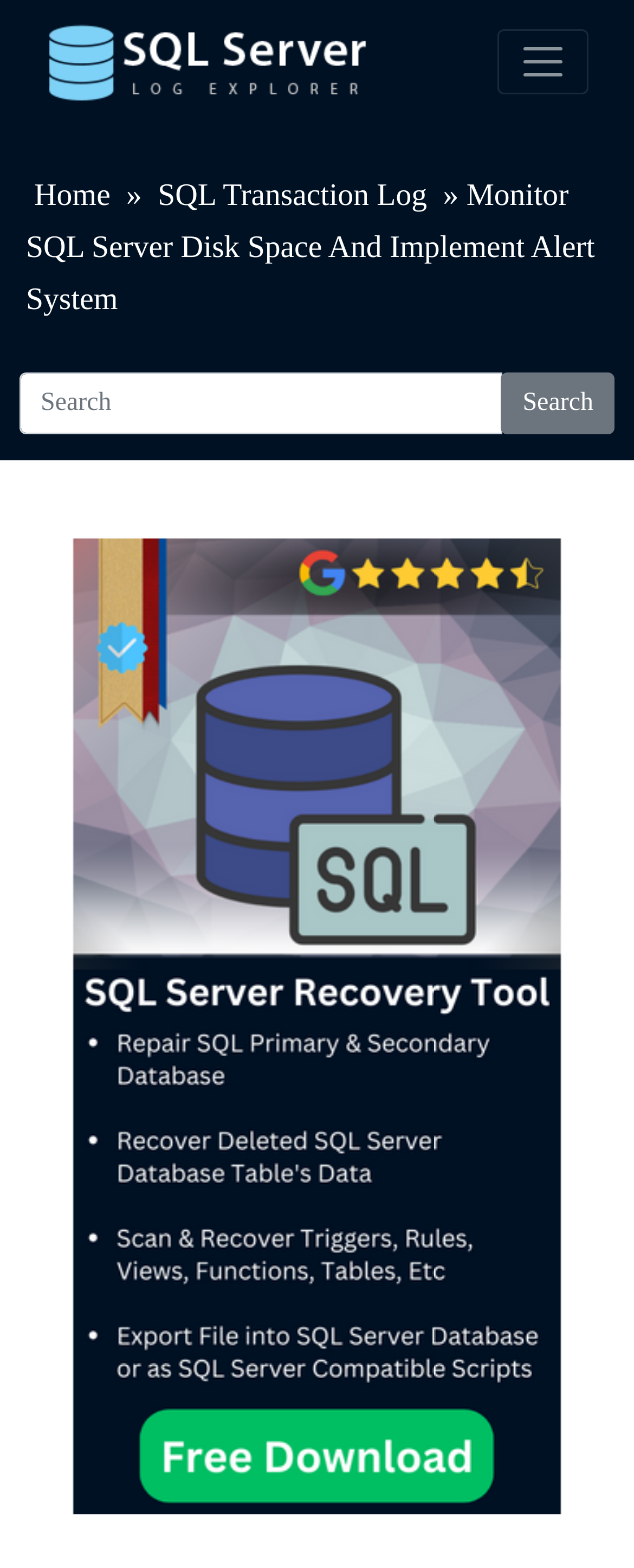Give a full account of the webpage's elements and their arrangement.

The webpage is about monitoring SQL Server disk space and implementing an alert system. At the top left corner, there is a logo image with a corresponding link. To the right of the logo, there is a main menu button. Below the logo, there is a horizontal navigation menu with links to "Home", "SQL Transaction Log", and other related topics. The title of the webpage, "Monitor SQL Server Disk Space And Implement Alert System", is displayed prominently below the navigation menu.

On the right side of the page, there is a search bar with a search box and a search button. Below the search bar, there is a link to "SQL Server Recovery" accompanied by a related image that takes up a significant portion of the page. The image is positioned below the link text. Overall, the webpage has a simple layout with a focus on providing information and resources related to SQL Server disk space monitoring and alert systems.